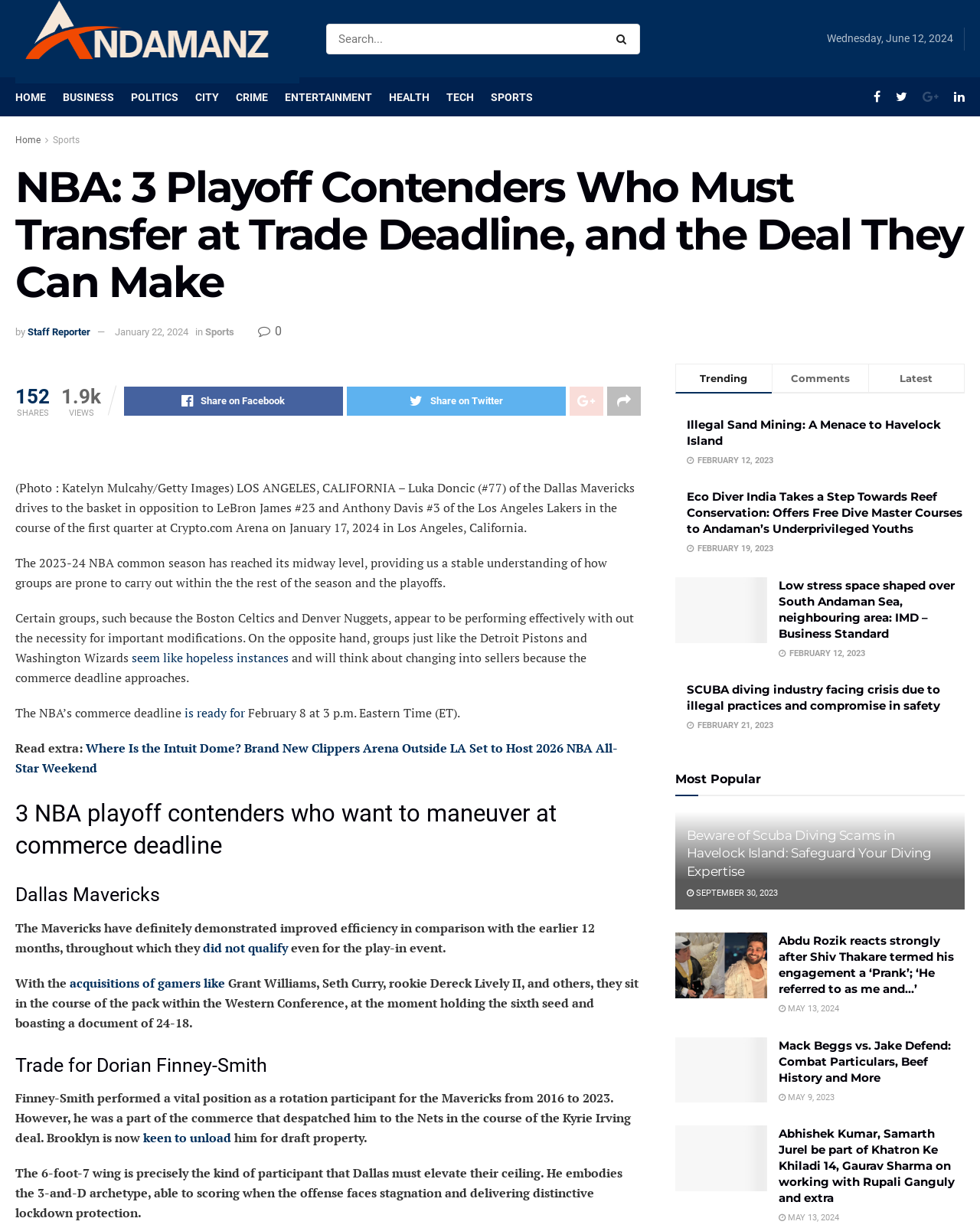What is the current record of the Dallas Mavericks?
Please describe in detail the information shown in the image to answer the question.

According to the text, the Mavericks are currently holding the sixth seed and boasting a document of 24-18.